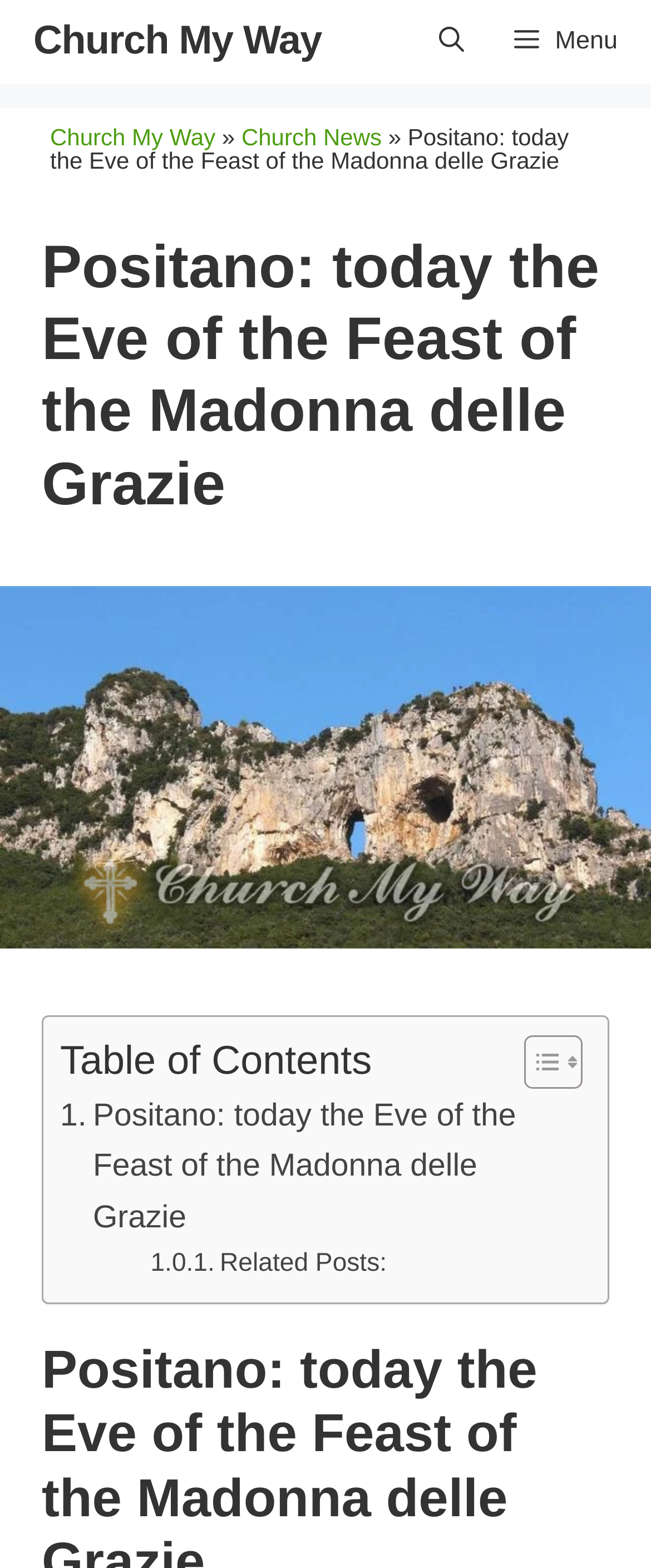Determine the bounding box coordinates for the area that should be clicked to carry out the following instruction: "View related posts".

[0.231, 0.794, 0.594, 0.82]